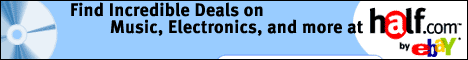Thoroughly describe everything you see in the image.

The image features a promotional banner for Half.com, showcasing the phrase "Find Incredible Deals on Music, Electronics, and more at half.com" alongside the eBay logo. This advertisement highlights the platform's offerings, specifically targeting music and electronics enthusiasts looking for great deals. The design is visually appealing, incorporating a blue background that creates a serene and inviting atmosphere, paired with graphics that suggest the variety of products available. This conveys an enticing message for potential customers interested in affordable options for their music and electronic needs.